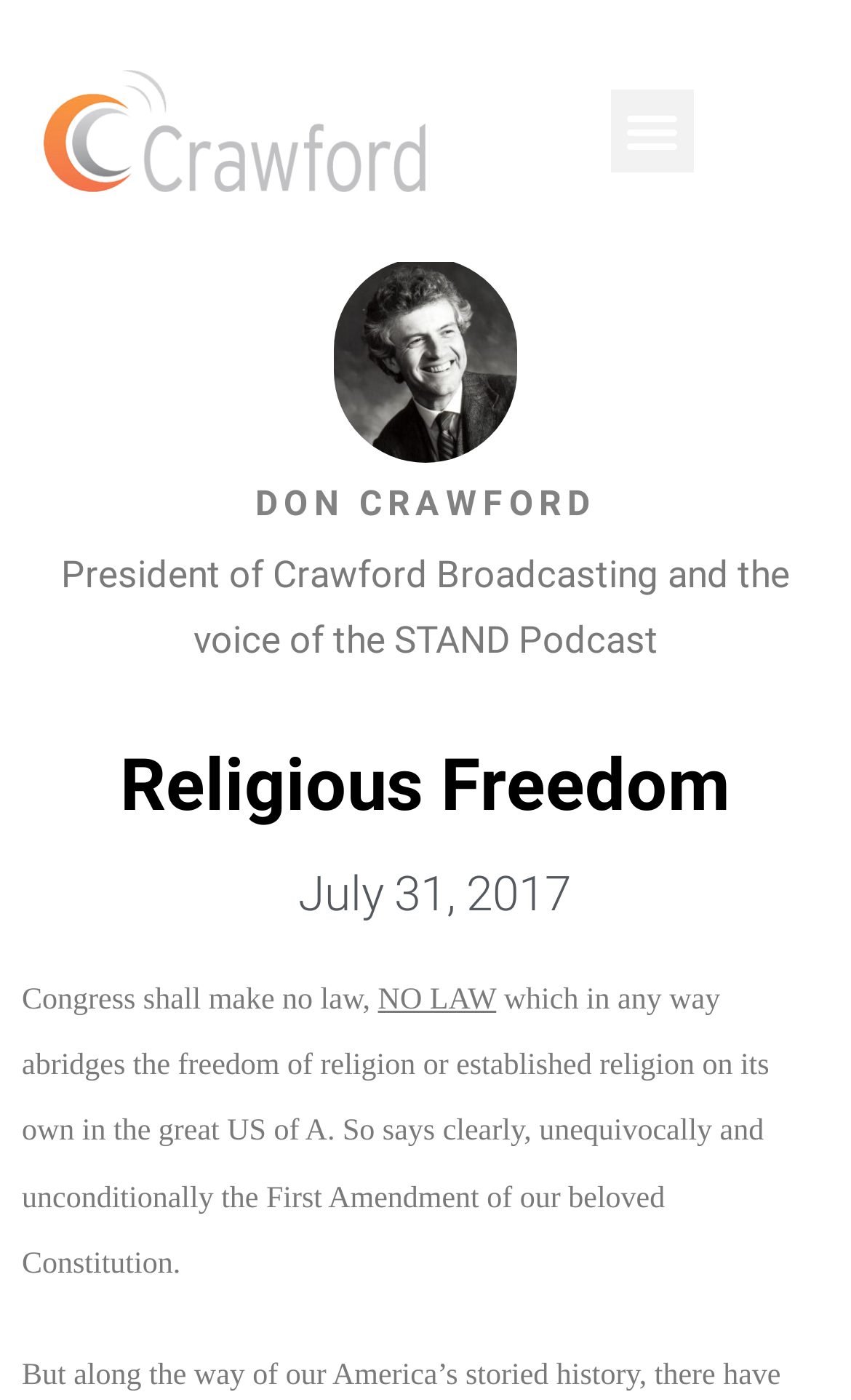What is the name of the podcast?
Answer the question in as much detail as possible.

I found the answer by looking at the static text 'President of Crawford Broadcasting and the voice of the STAND Podcast' which mentions the name of the podcast.